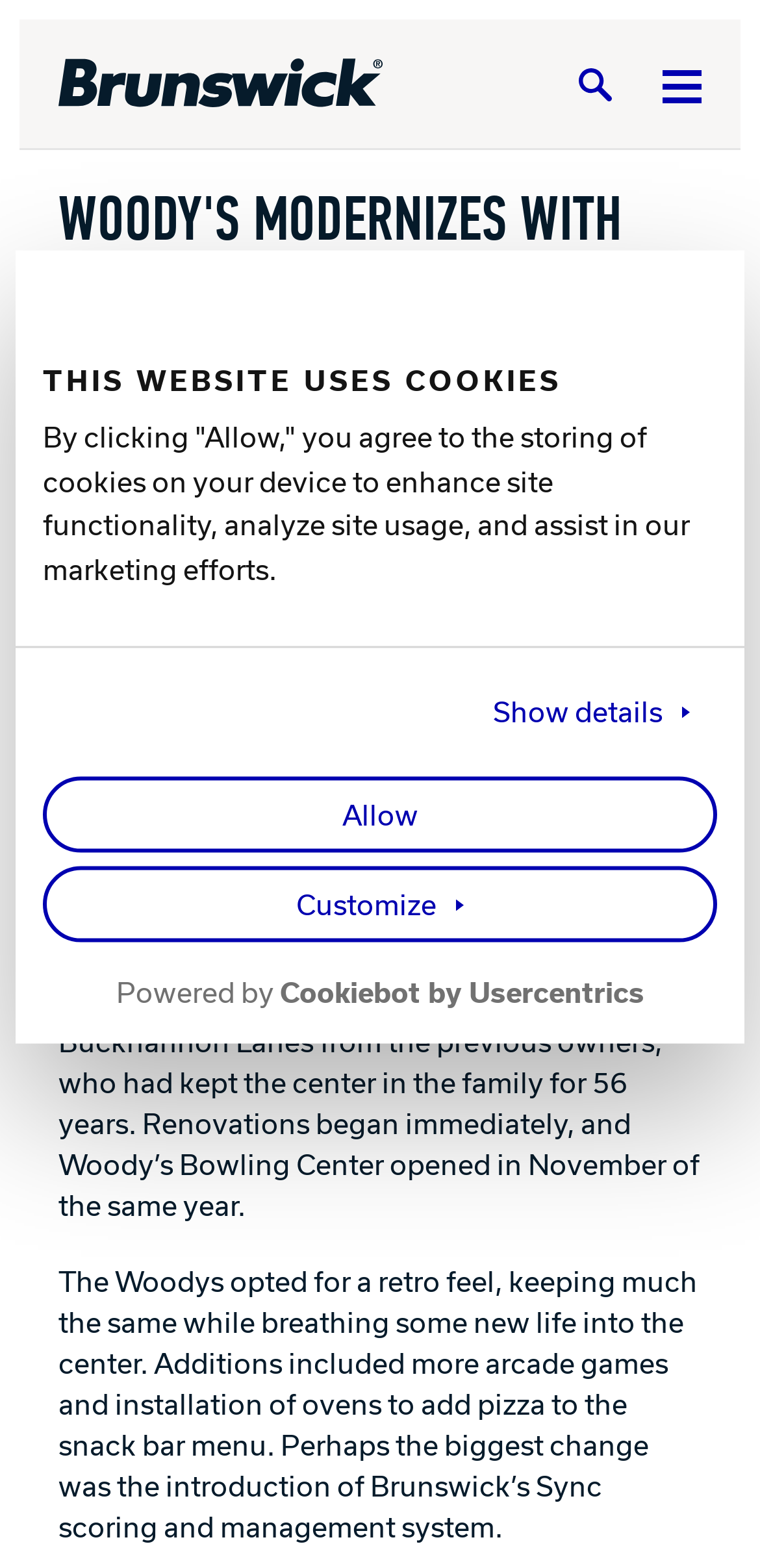What is the name of the bowling center?
Examine the image and provide an in-depth answer to the question.

I found the answer by reading the text content of the webpage, specifically the paragraph that starts with 'In August 2018, the Woodys purchased Buckhannon Lanes from the previous owners...'. The name of the bowling center is mentioned as Woody's Bowling Center.